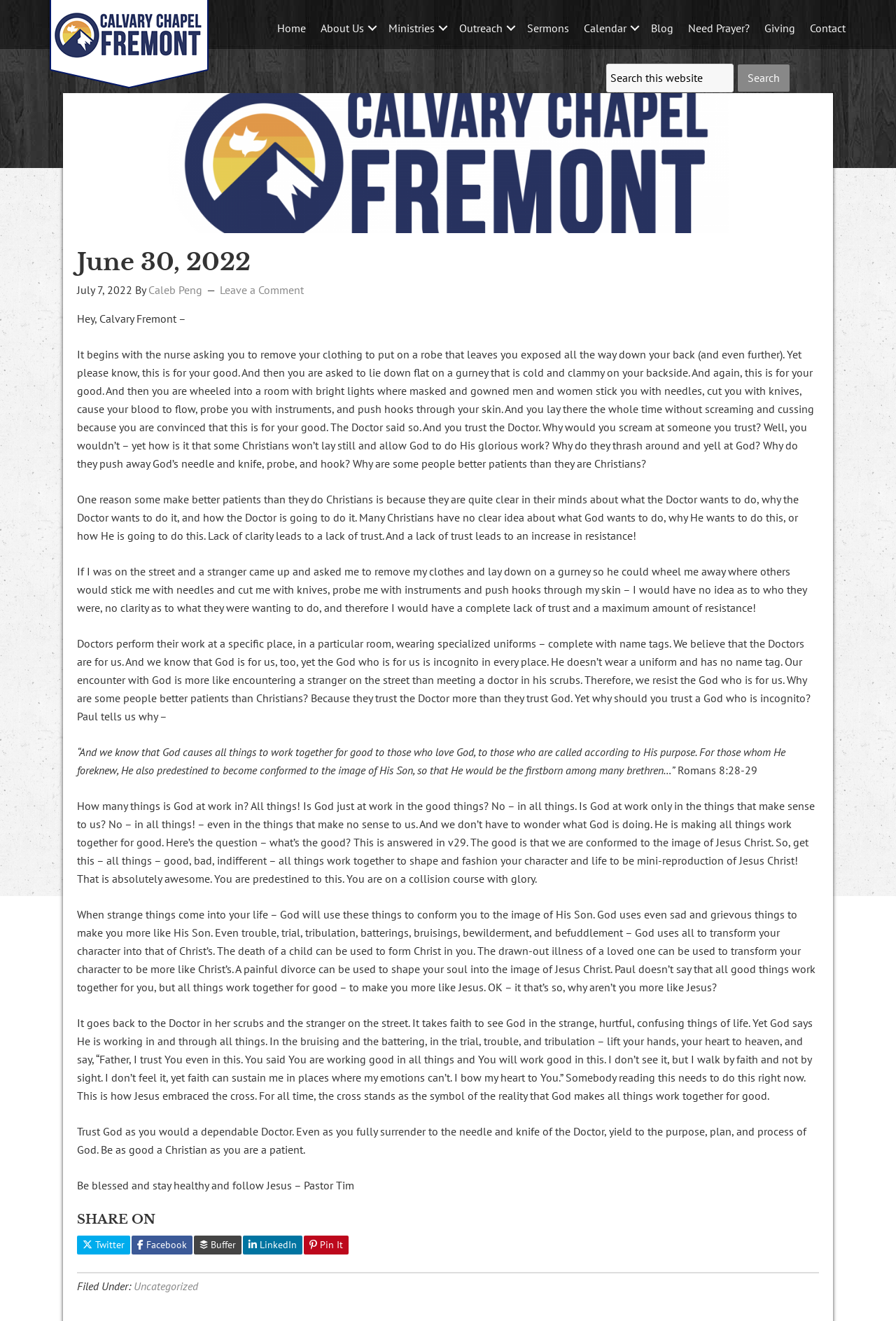Answer the question using only a single word or phrase: 
What is the author of the sermon?

Caleb Peng